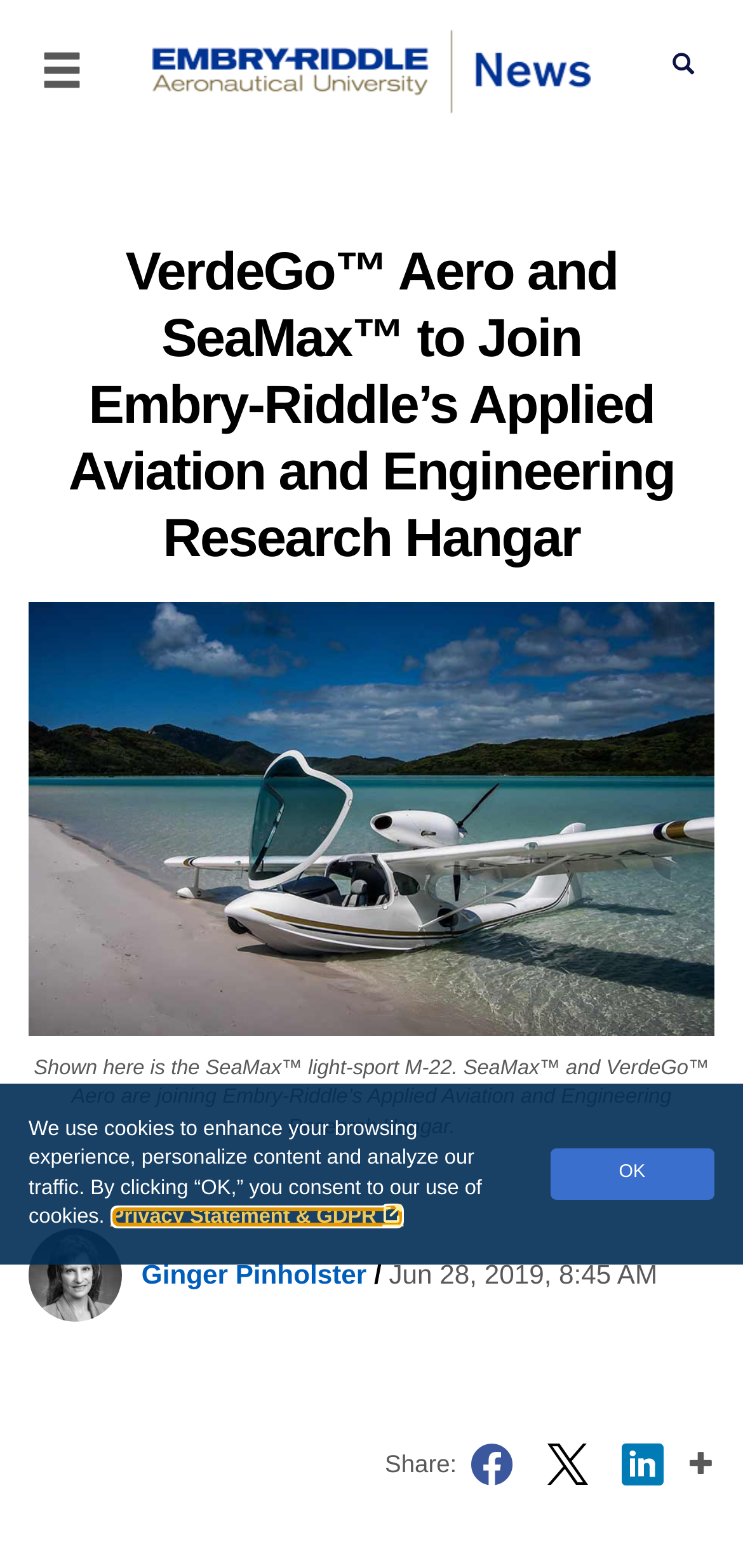Please locate the bounding box coordinates of the region I need to click to follow this instruction: "search for something".

[0.872, 0.021, 0.967, 0.058]